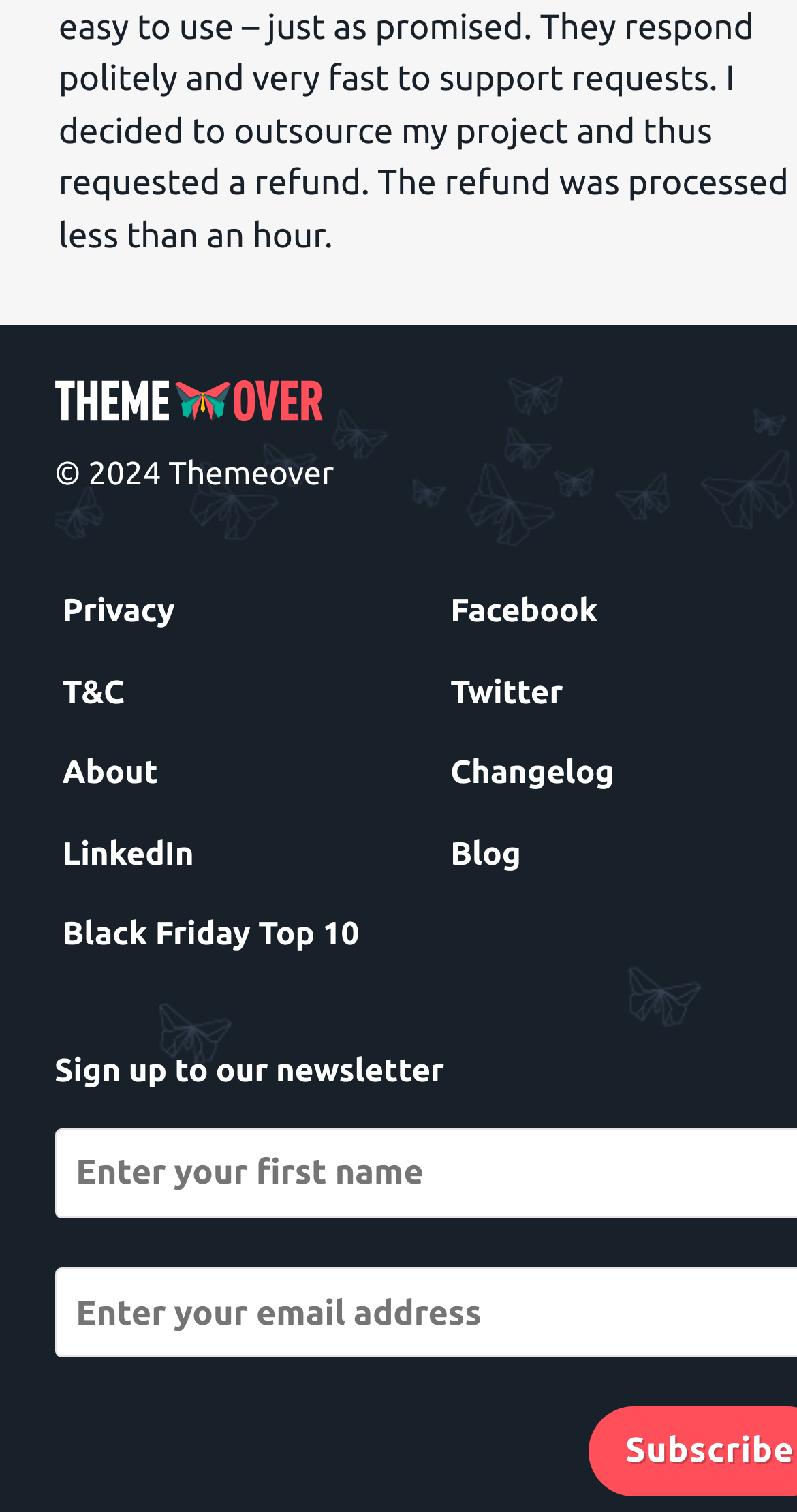Using the provided element description, identify the bounding box coordinates as (top-left x, top-left y, bottom-right x, bottom-right y). Ensure all values are between 0 and 1. Description: LinkedIn

[0.078, 0.551, 0.243, 0.575]